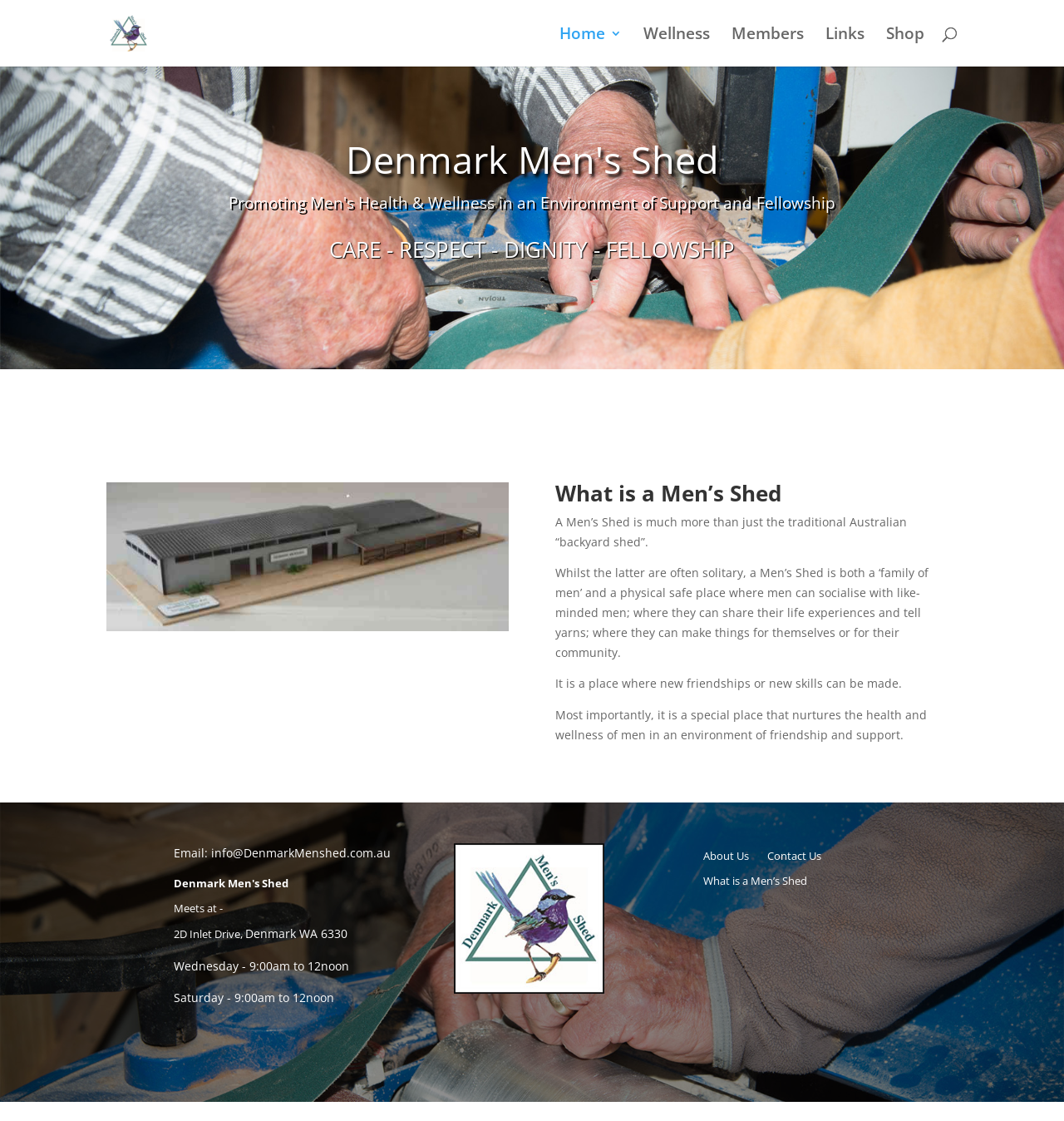Specify the bounding box coordinates for the region that must be clicked to perform the given instruction: "Contact the Men's Shed via email".

[0.198, 0.753, 0.367, 0.767]